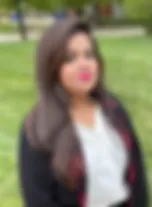Refer to the image and provide an in-depth answer to the question: 
When did Fatima Zadeh start her research?

The caption states that Fatima Zadeh has been actively involved in research within a laboratory context since June 2022, which implies that she started her research in June 2022.